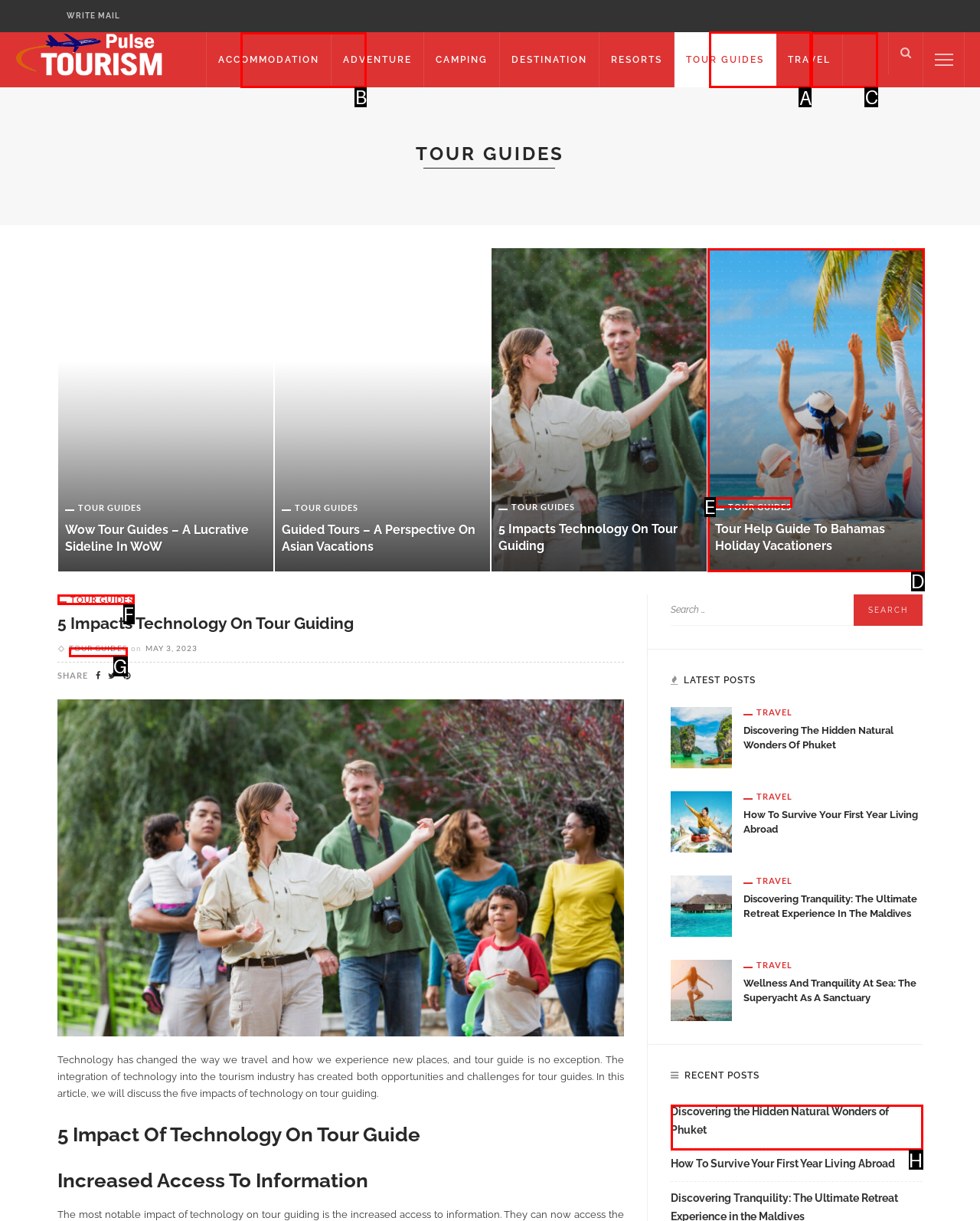Choose the HTML element that should be clicked to achieve this task: Click on TOUR GUIDES
Respond with the letter of the correct choice.

A